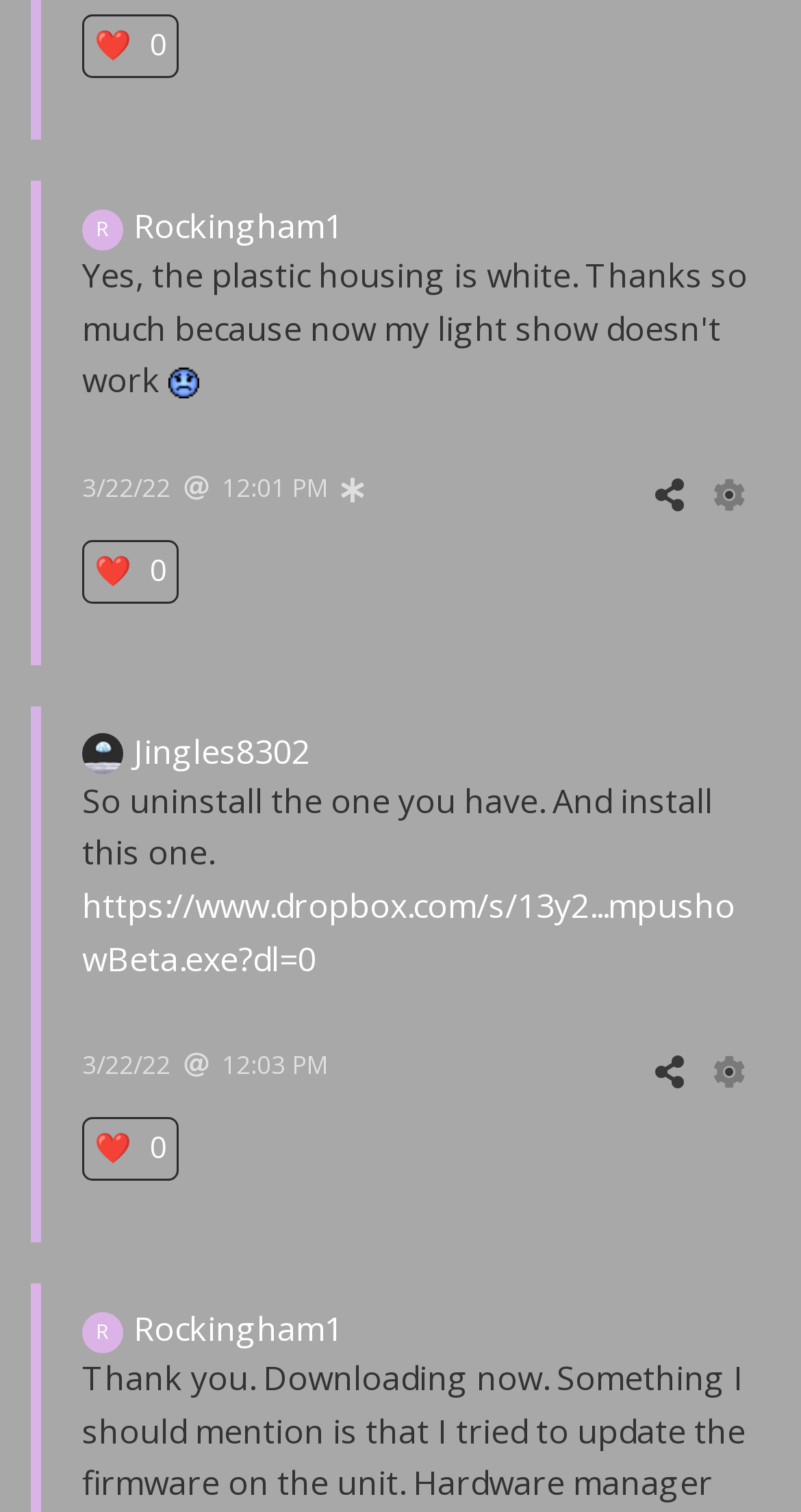Determine the bounding box coordinates of the section to be clicked to follow the instruction: "Manage the post". The coordinates should be given as four float numbers between 0 and 1, formatted as [left, top, right, bottom].

[0.885, 0.694, 0.936, 0.724]